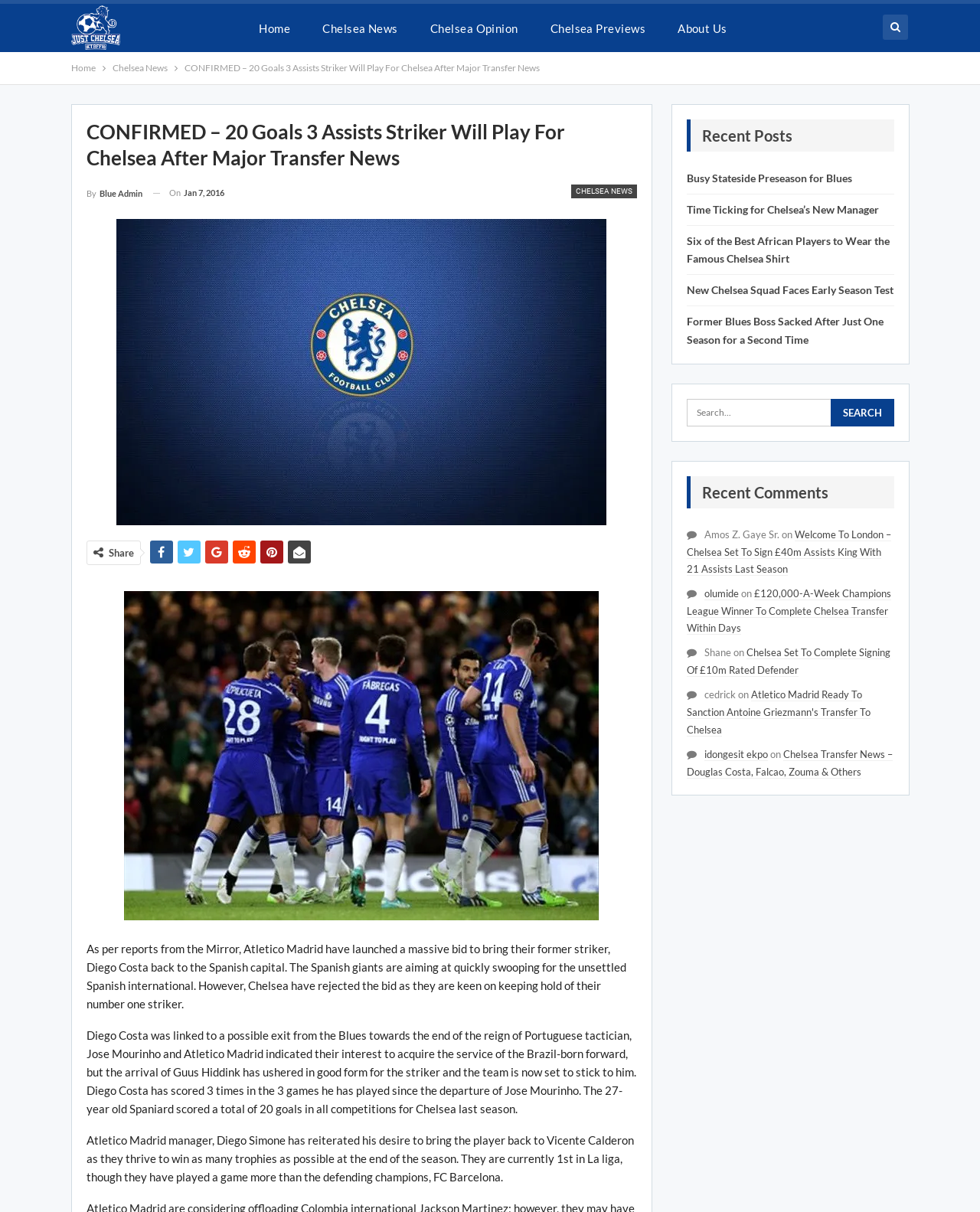Create an elaborate caption that covers all aspects of the webpage.

This webpage is about Chelsea Football News, with a focus on transfer news and updates. At the top, there is a navigation bar with links to "Home", "Chelsea News", "Chelsea Opinion", "Chelsea Previews", and "About Us". Below this, there is a breadcrumb navigation section with links to "Home" and "Chelsea News".

The main content of the page is an article with the title "CONFIRMED - 20 Goals 3 Assists Striker Will Play For Chelsea After Major Transfer News". The article discusses Atletico Madrid's bid to bring back Diego Costa, a former striker, and Chelsea's decision to reject the bid. The article also mentions Diego Costa's recent form and his importance to the team.

To the right of the article, there is a sidebar with a section titled "Recent Posts" that lists several links to other articles, including "Busy Stateside Preseason for Blues" and "Six of the Best African Players to Wear the Famous Chelsea Shirt". Below this, there is a search bar with a button labeled "Search". Further down, there is a section titled "Recent Comments" that lists comments from users, including their names and the articles they commented on.

Throughout the page, there are several links to other articles and websites, as well as images of football players, including John Obi Mikel and Diego Costa. The overall layout is organized, with clear headings and concise text.